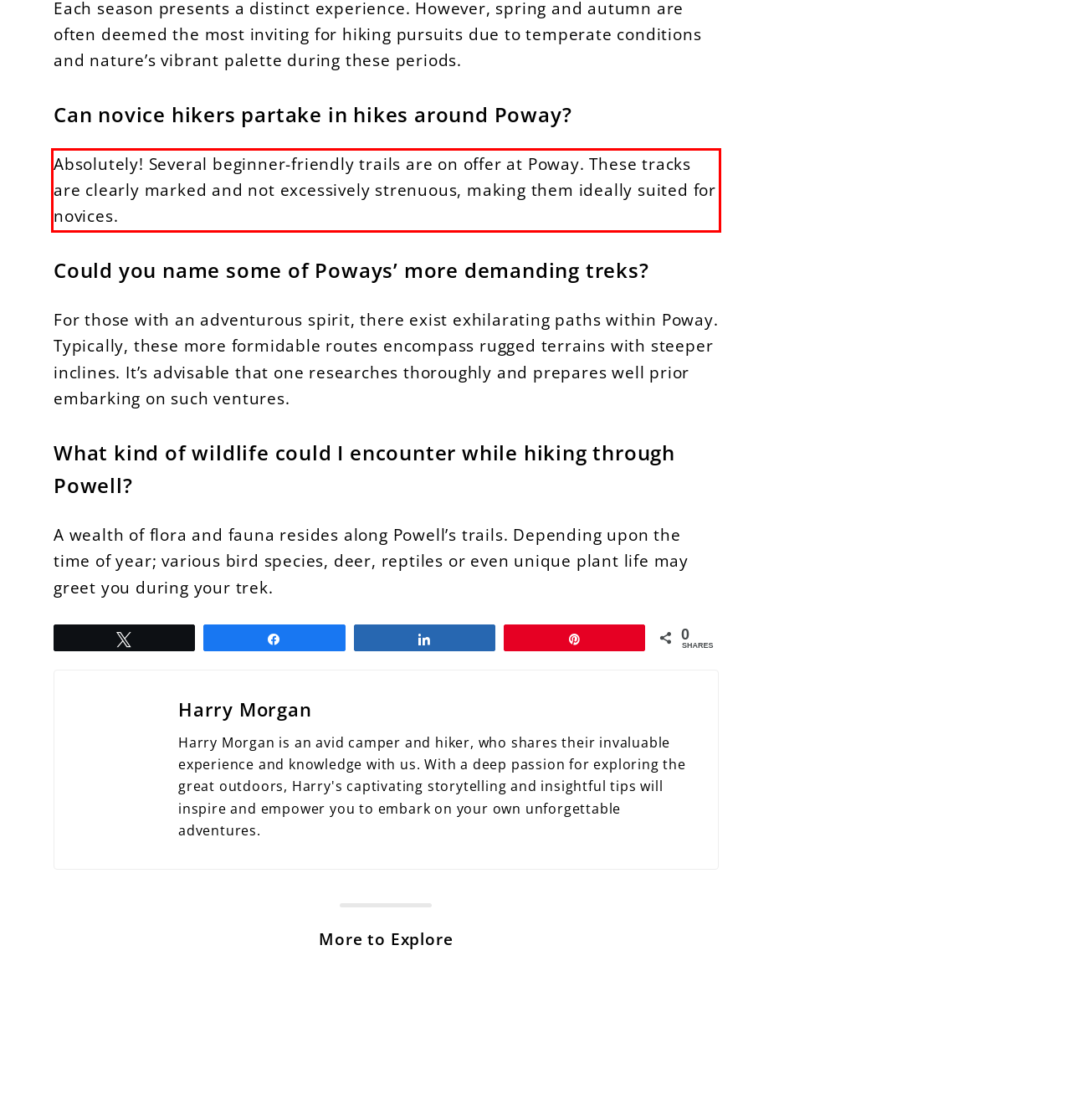Within the screenshot of the webpage, there is a red rectangle. Please recognize and generate the text content inside this red bounding box.

Absolutely! Several beginner-friendly trails are on offer at Poway. These tracks are clearly marked and not excessively strenuous, making them ideally suited for novices.